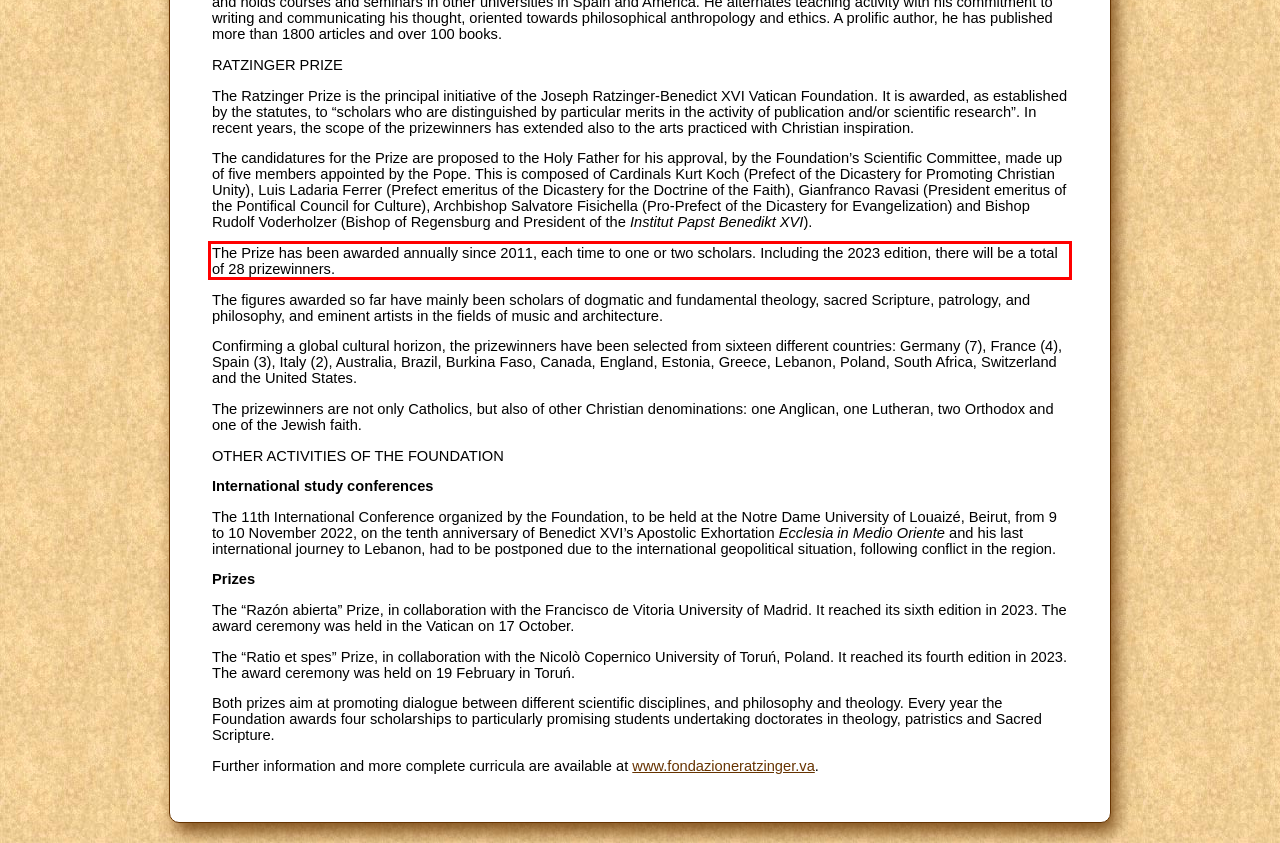In the given screenshot, locate the red bounding box and extract the text content from within it.

The Prize has been awarded annually since 2011, each time to one or two scholars. Including the 2023 edition, there will be a total of 28 prizewinners.